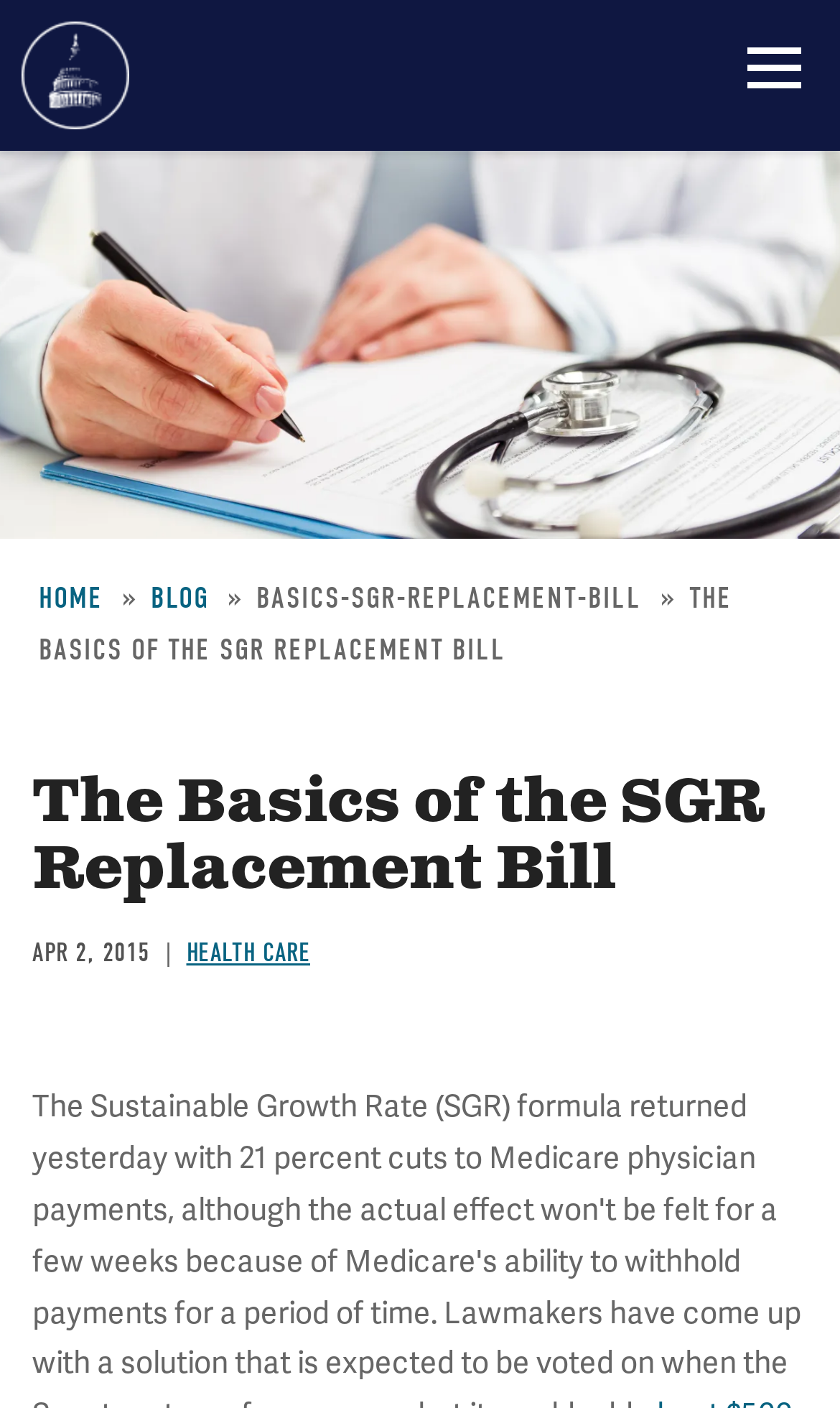What is the category of the article?
Using the image as a reference, answer the question with a short word or phrase.

HEALTH CARE